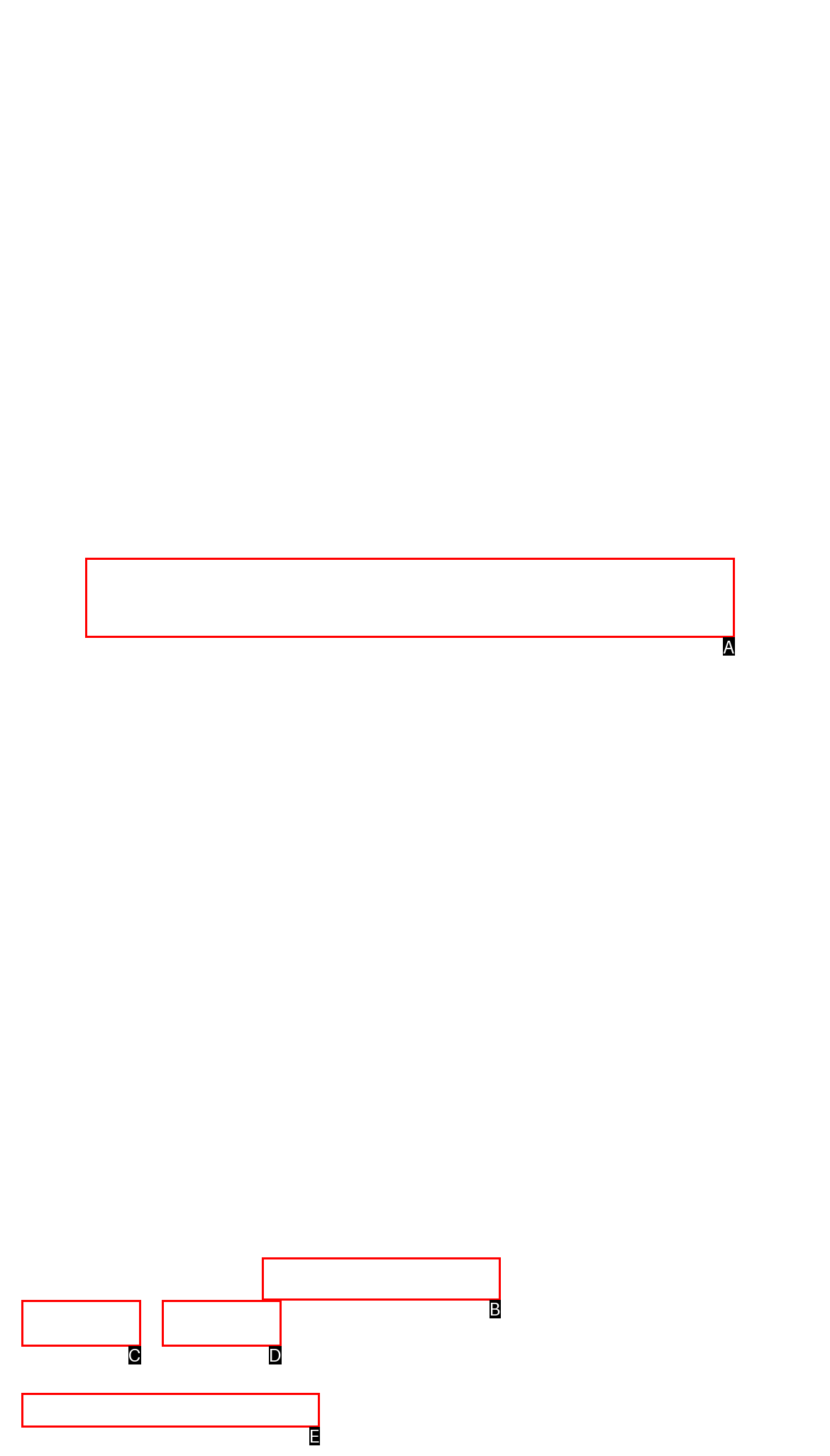Identify which HTML element matches the description: Yellow Bike Club. Answer with the correct option's letter.

None